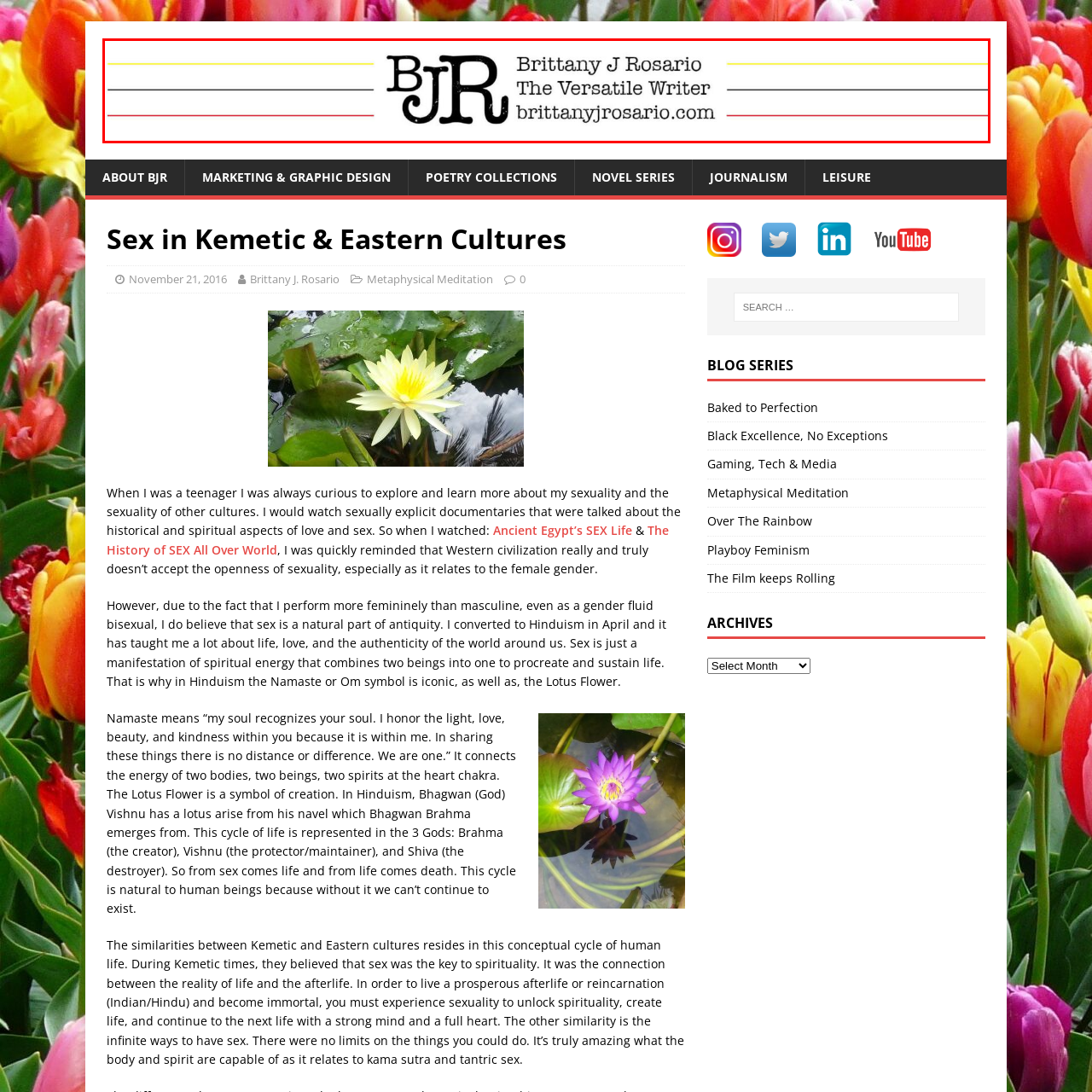Look closely at the zone within the orange frame and give a detailed answer to the following question, grounding your response on the visual details: 
What does the tagline highlight?

The tagline highlights her versatility in writing because the caption states that 'the tagline highlights her versatility in writing, inviting viewers to explore her work further'.